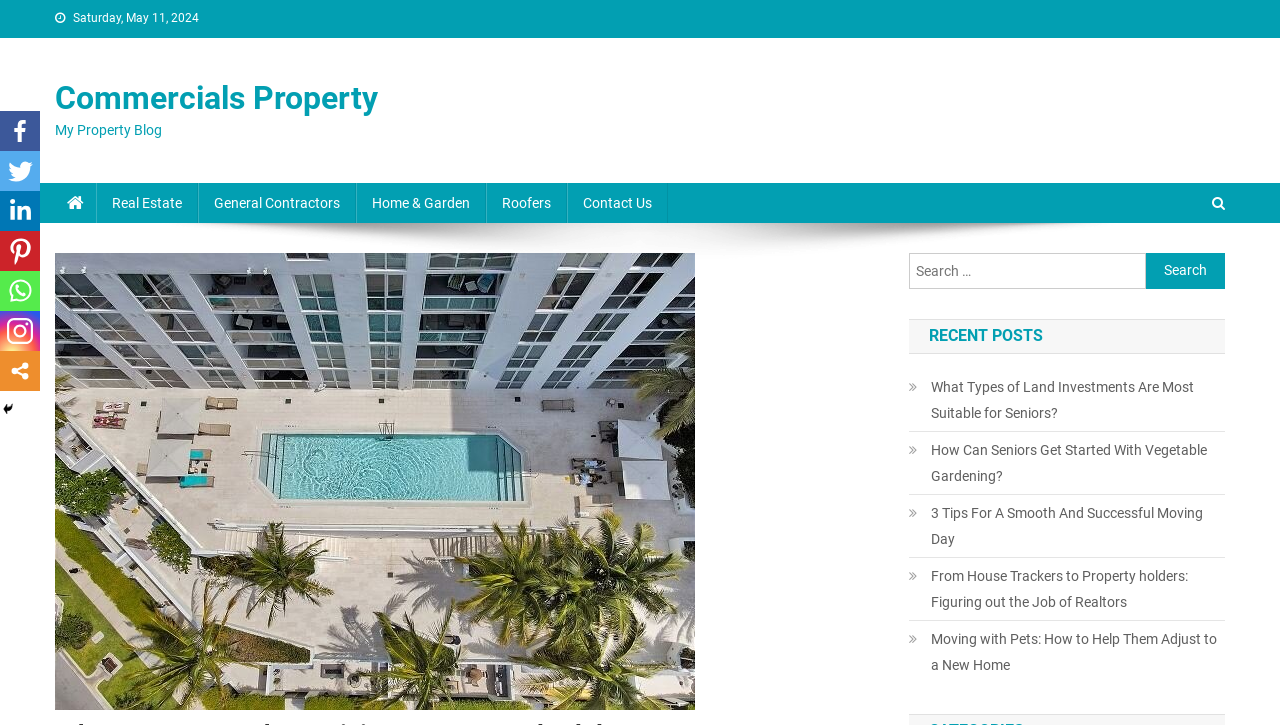How many recent posts are displayed?
Based on the screenshot, answer the question with a single word or phrase.

5